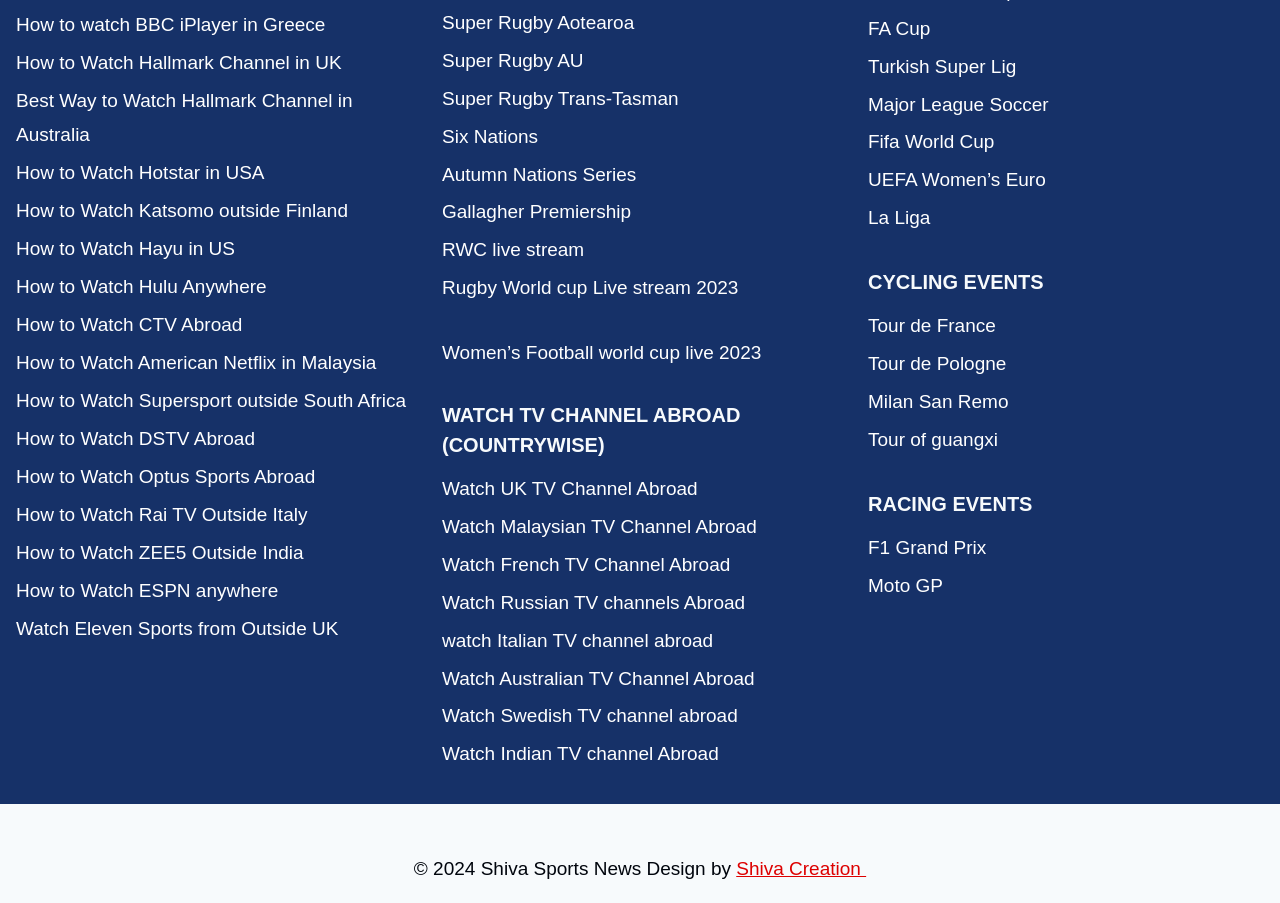Pinpoint the bounding box coordinates of the clickable area needed to execute the instruction: "Get information about F1 Grand Prix". The coordinates should be specified as four float numbers between 0 and 1, i.e., [left, top, right, bottom].

[0.678, 0.586, 0.988, 0.628]